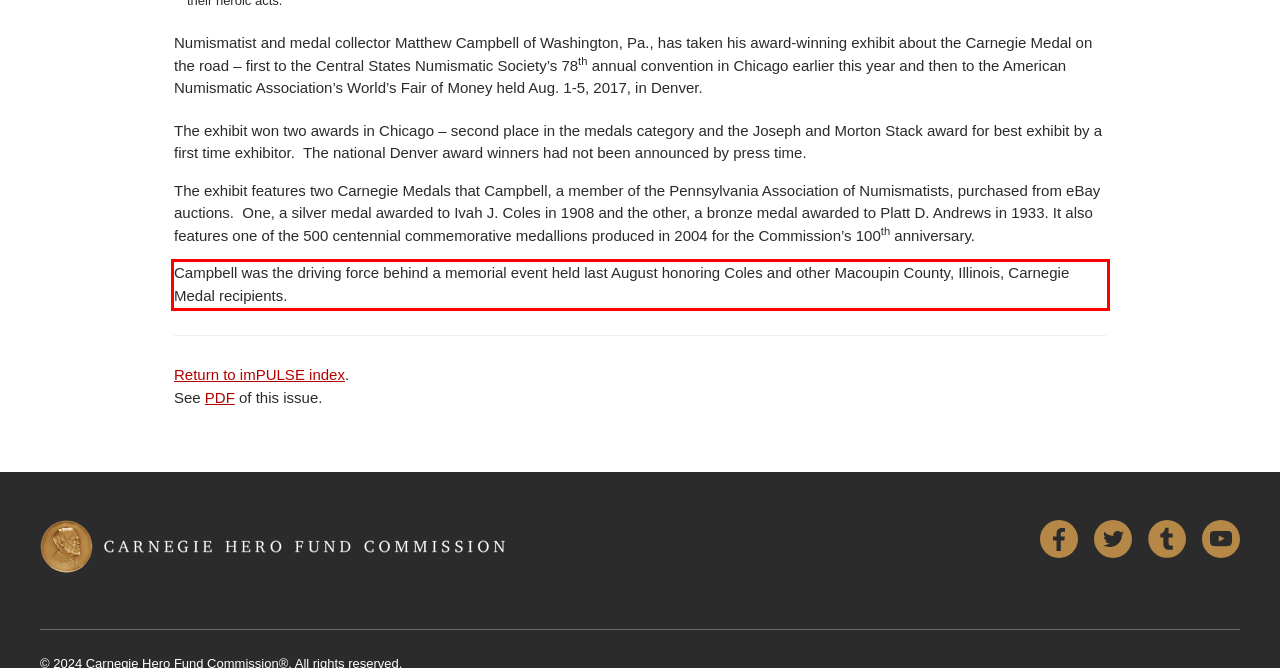Please identify the text within the red rectangular bounding box in the provided webpage screenshot.

Campbell was the driving force behind a memorial event held last August honoring Coles and other Macoupin County, Illinois, Carnegie Medal recipients.